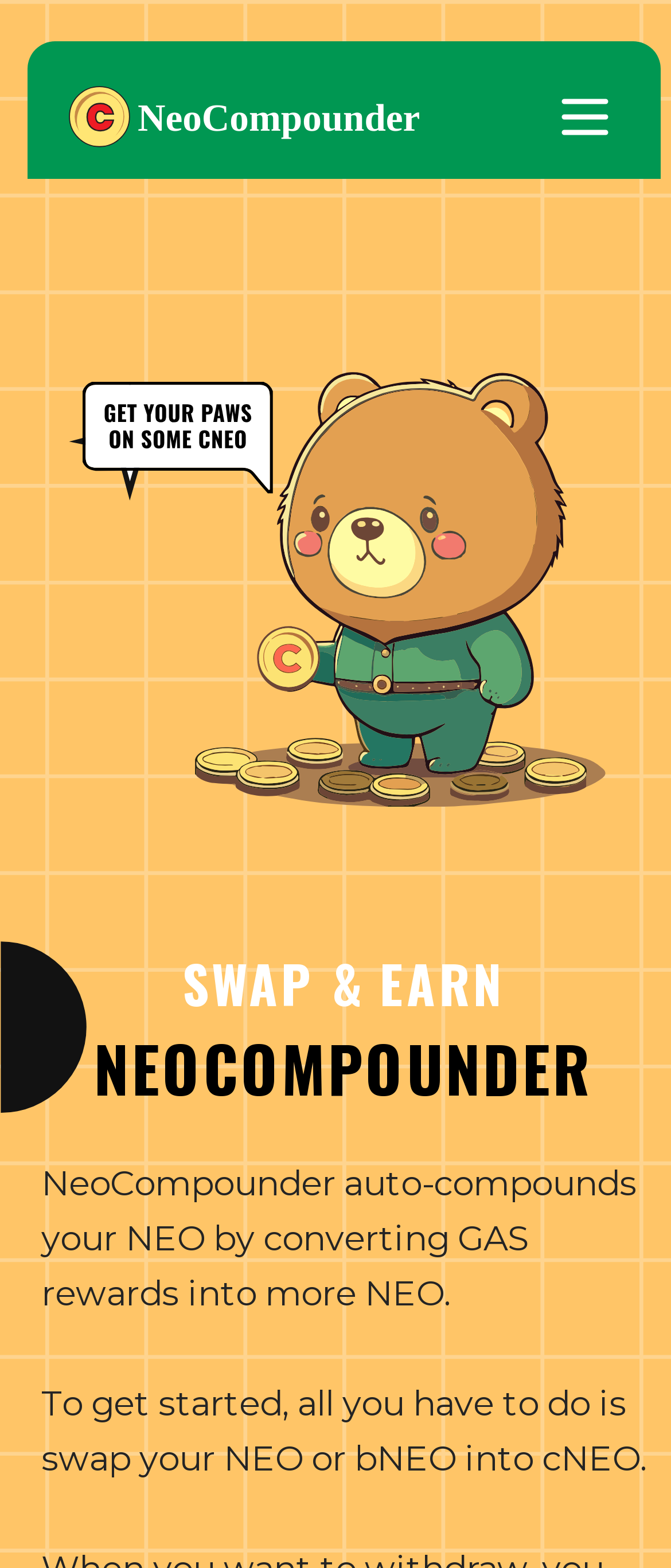Can you give a detailed response to the following question using the information from the image? What is the first step to get started with NeoCompounder?

According to the webpage, the first step to get started with NeoCompounder is to swap NEO or bNEO into cNEO, as mentioned in the StaticText element.